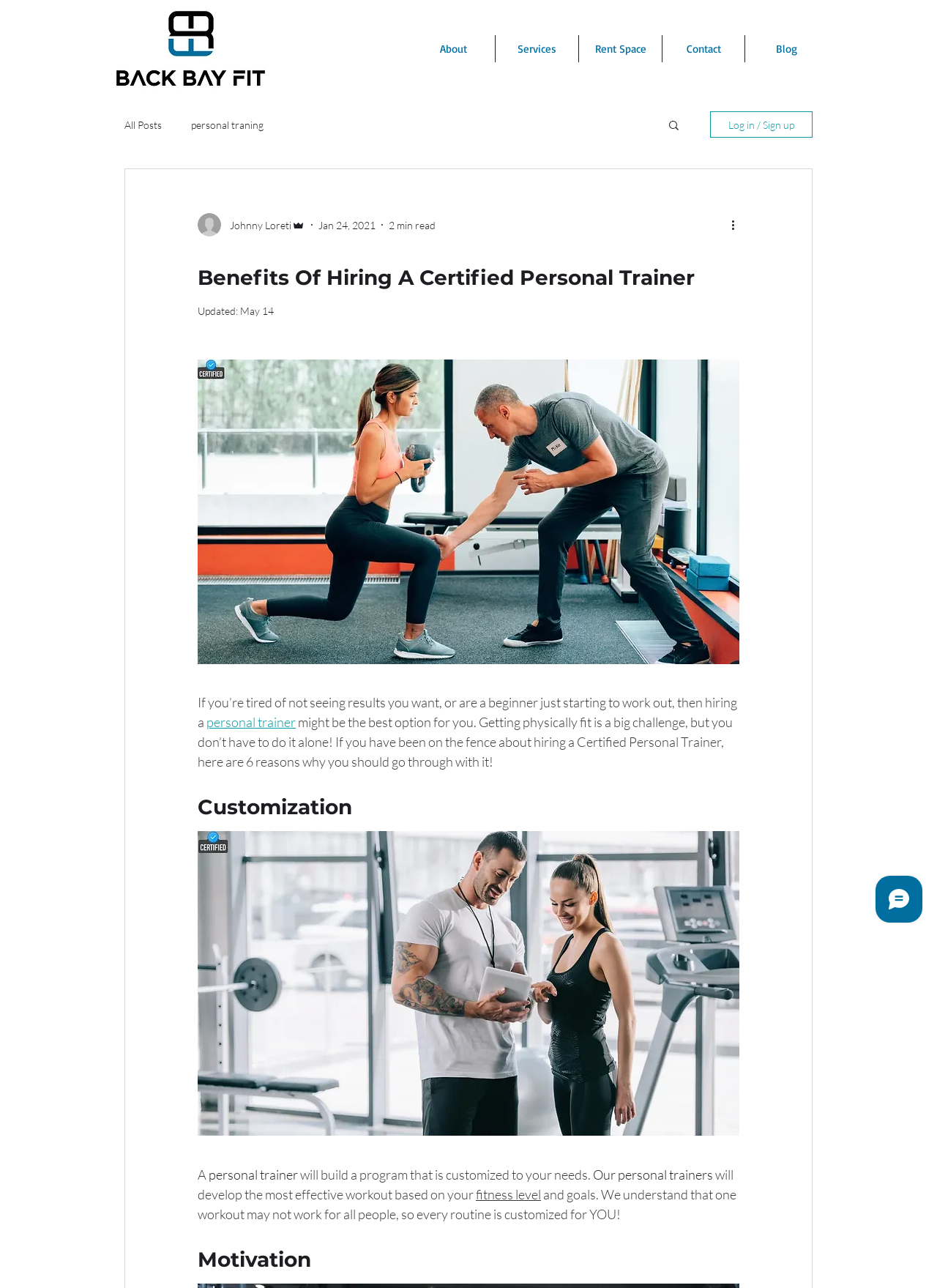Using the given element description, provide the bounding box coordinates (top-left x, top-left y, bottom-right x, bottom-right y) for the corresponding UI element in the screenshot: Blog

[0.795, 0.027, 0.883, 0.048]